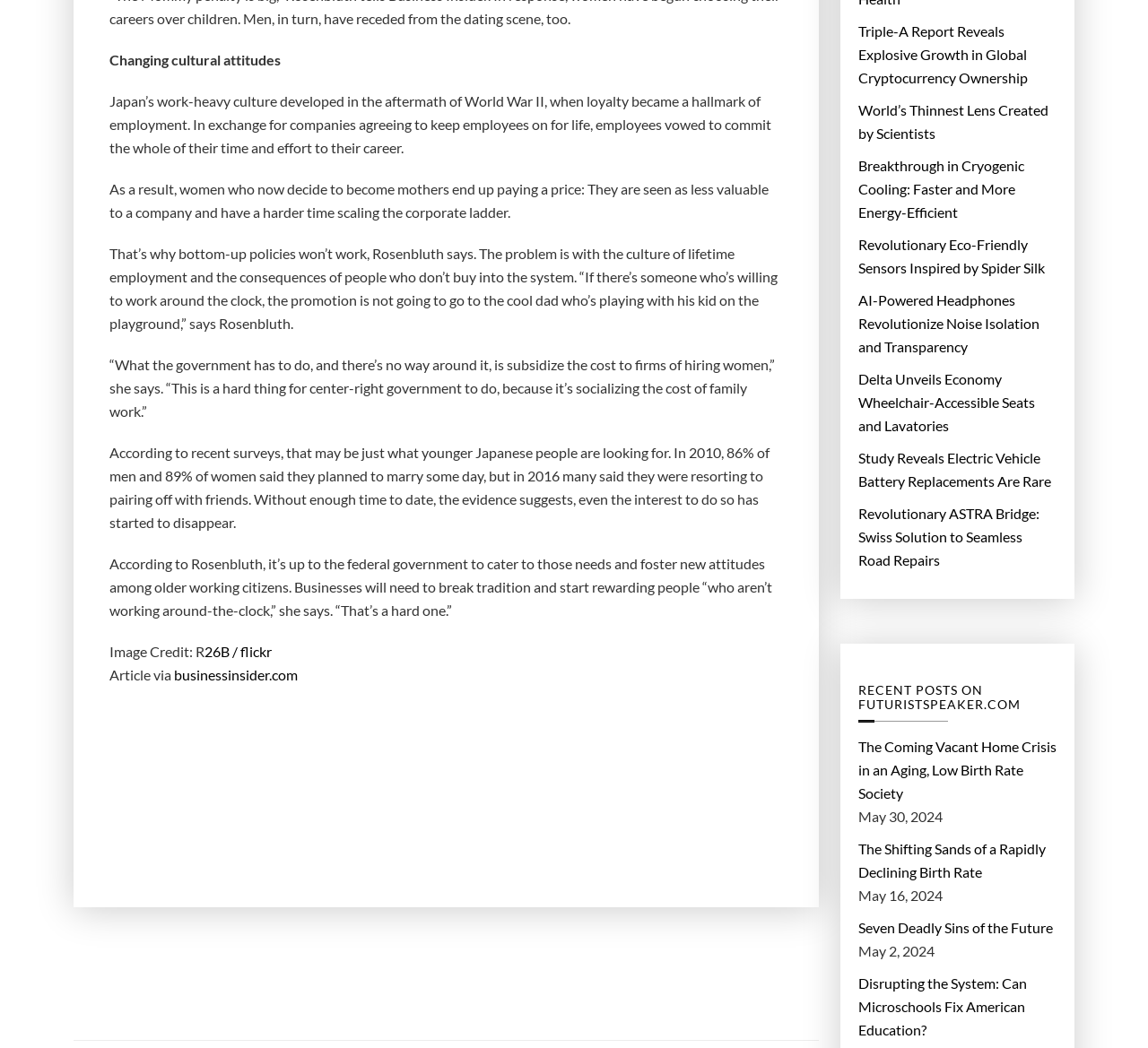Please identify the bounding box coordinates of the clickable area that will allow you to execute the instruction: "Read the post about the coming vacant home crisis".

[0.748, 0.702, 0.92, 0.768]